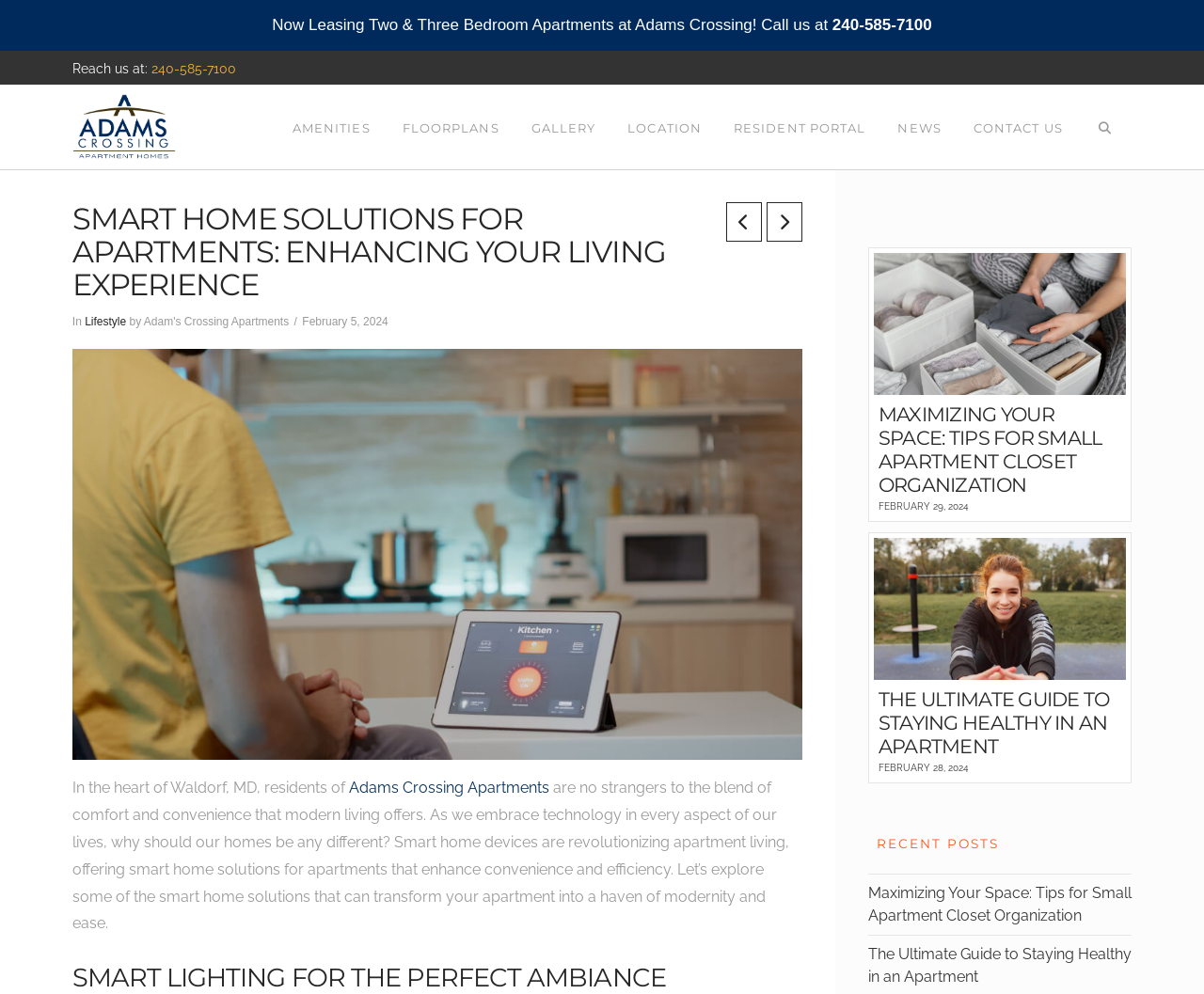Determine the bounding box coordinates for the HTML element mentioned in the following description: "Resident Portal". The coordinates should be a list of four floats ranging from 0 to 1, represented as [left, top, right, bottom].

[0.596, 0.085, 0.732, 0.17]